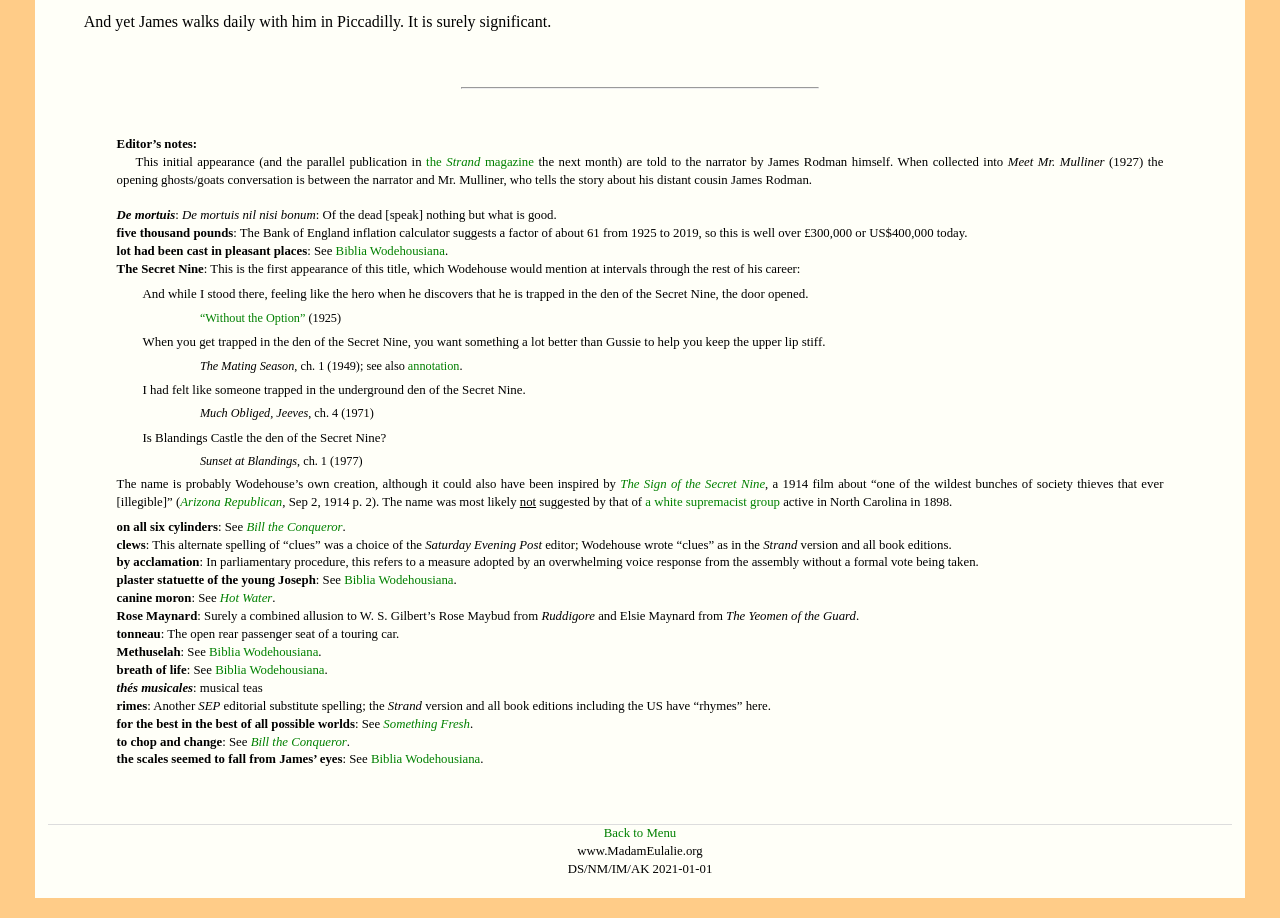What is the title of the first annotation?
Based on the image, provide your answer in one word or phrase.

De mortuis